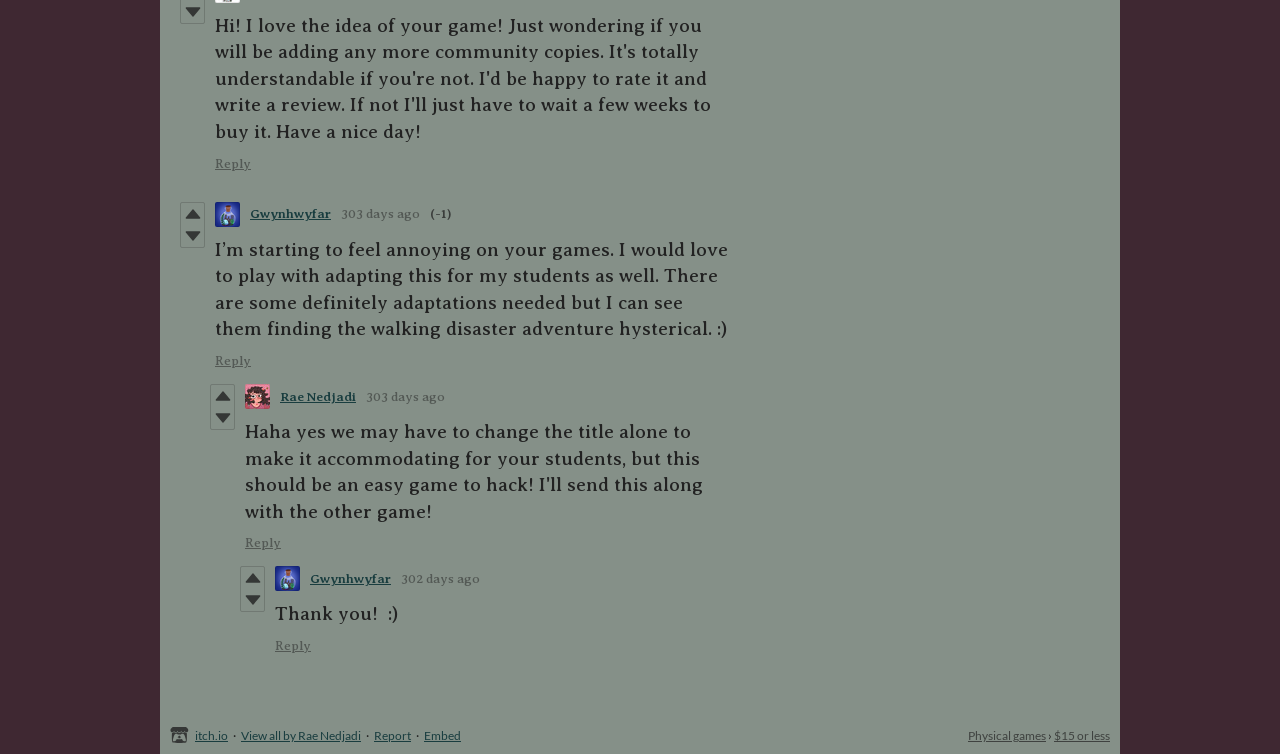Can you provide the bounding box coordinates for the element that should be clicked to implement the instruction: "Vote up the comment"?

[0.141, 0.269, 0.159, 0.298]